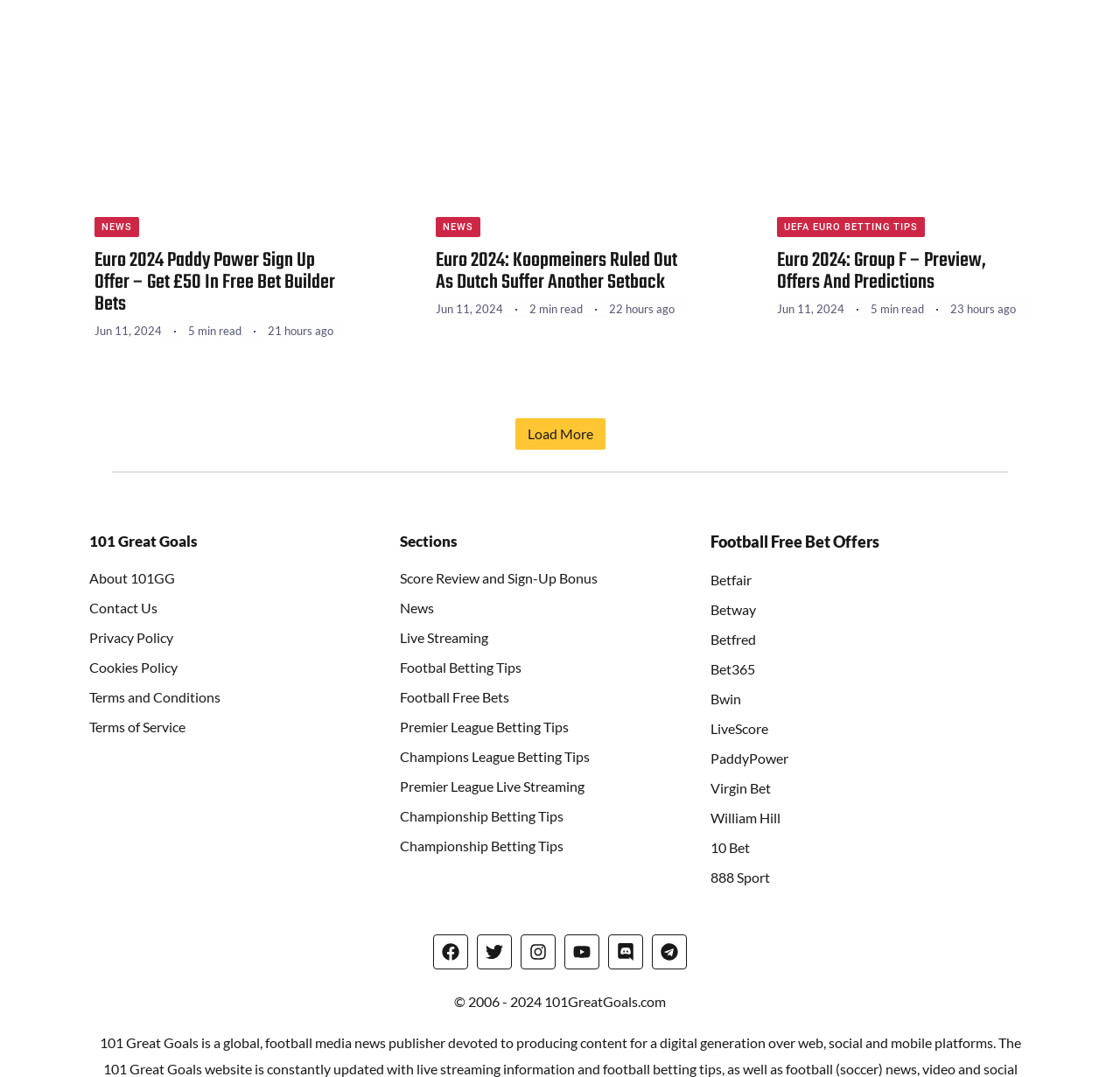Please find the bounding box coordinates of the section that needs to be clicked to achieve this instruction: "Read the article 'Euro 2024 Paddy Power Sign Up Offer – Get £50 In Free Bet Builder Bets'".

[0.084, 0.228, 0.299, 0.298]